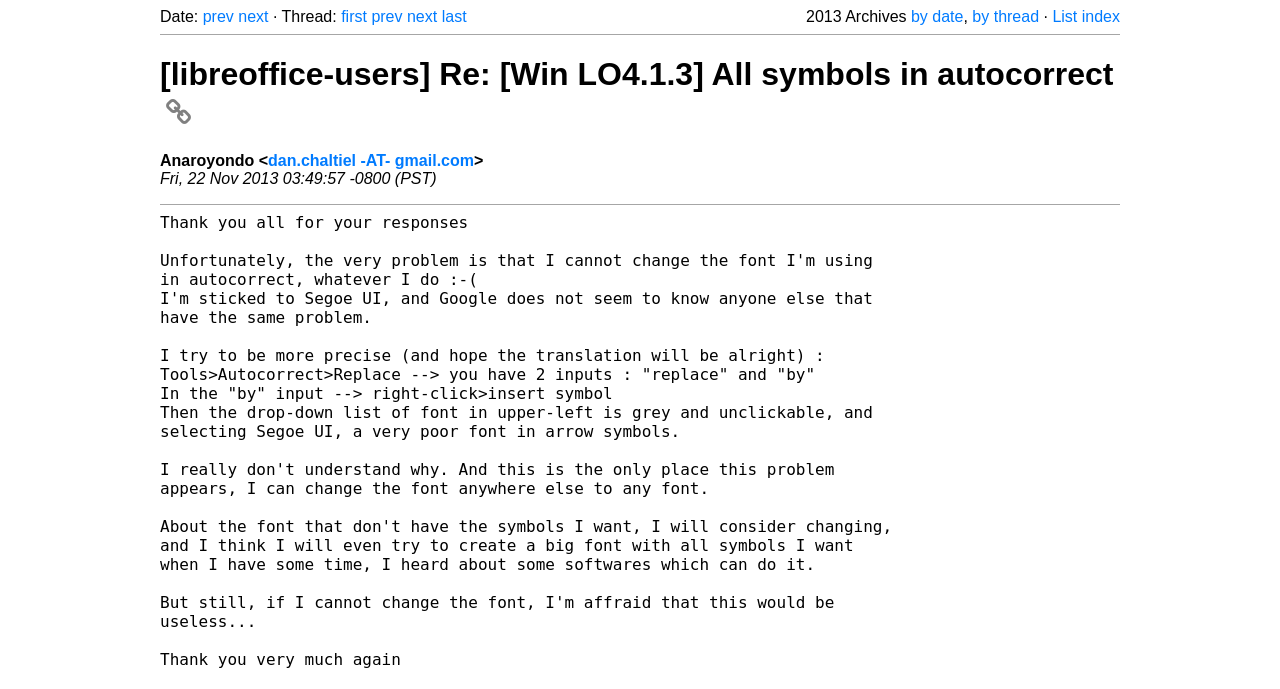Could you provide the bounding box coordinates for the portion of the screen to click to complete this instruction: "view first thread"?

[0.267, 0.012, 0.287, 0.036]